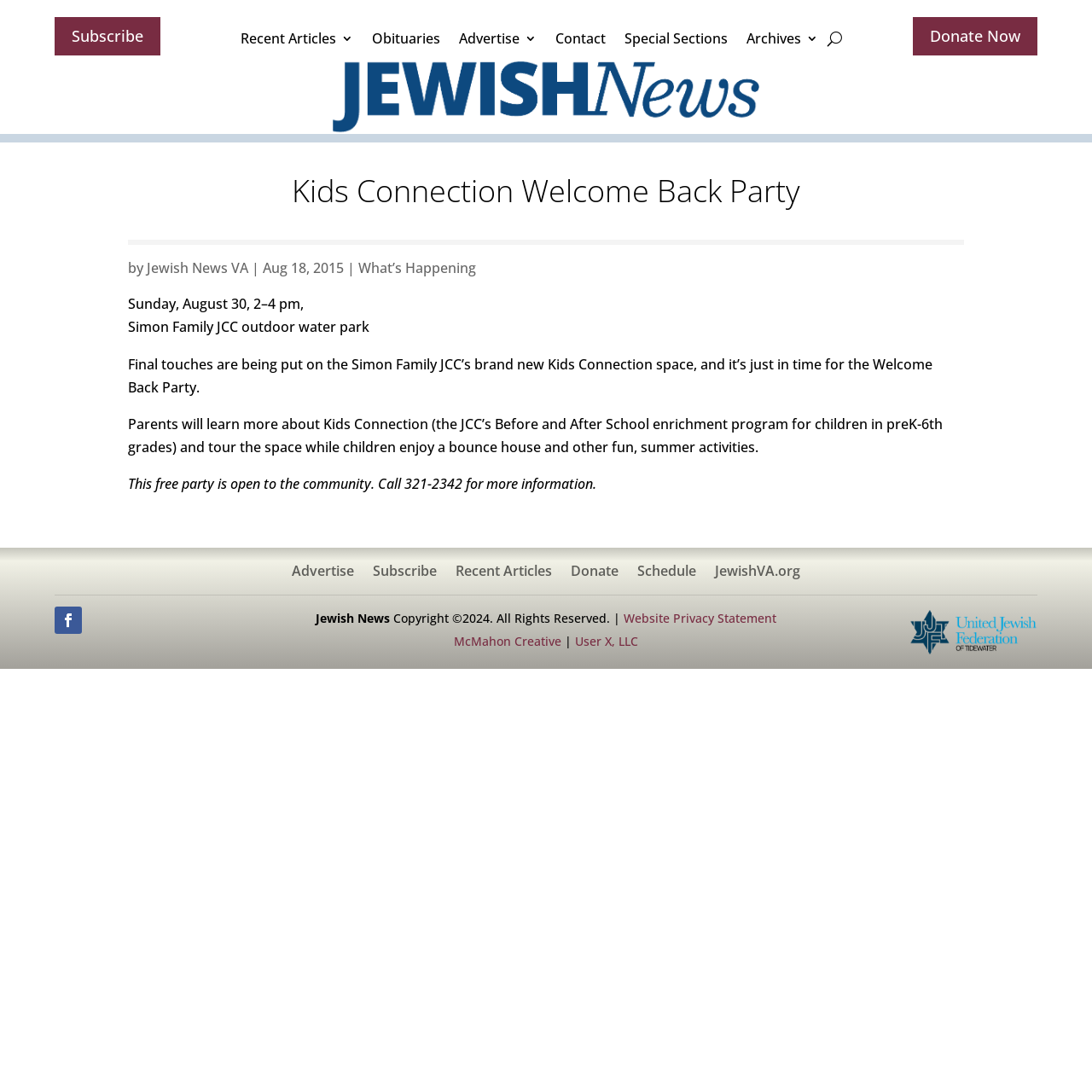Identify the bounding box coordinates for the UI element described as follows: McMahon Creative. Use the format (top-left x, top-left y, bottom-right x, bottom-right y) and ensure all values are floating point numbers between 0 and 1.

[0.416, 0.58, 0.514, 0.595]